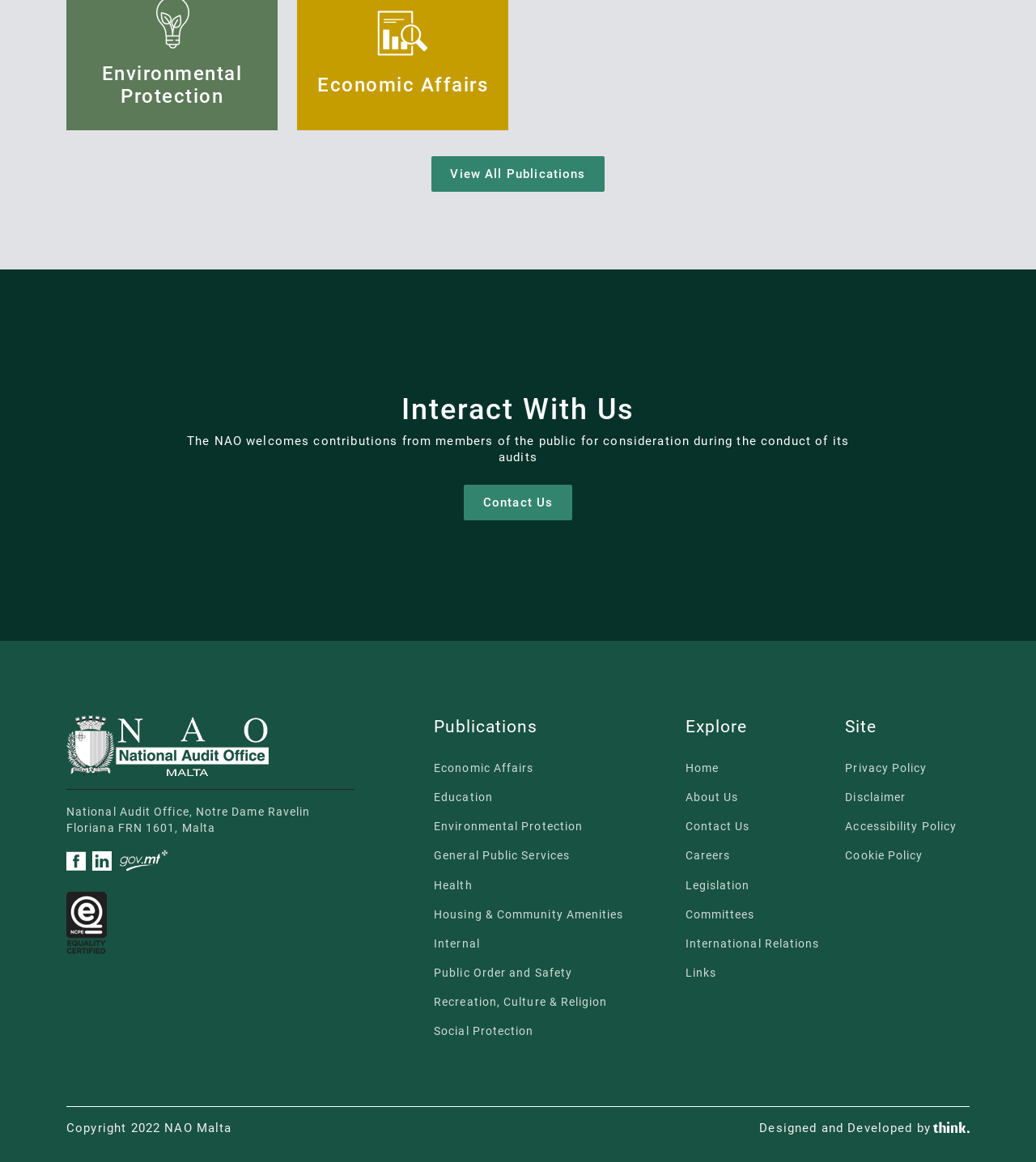Identify the bounding box for the UI element that is described as follows: "parent_node: Designed and Developed by".

[0.901, 0.965, 0.936, 0.975]